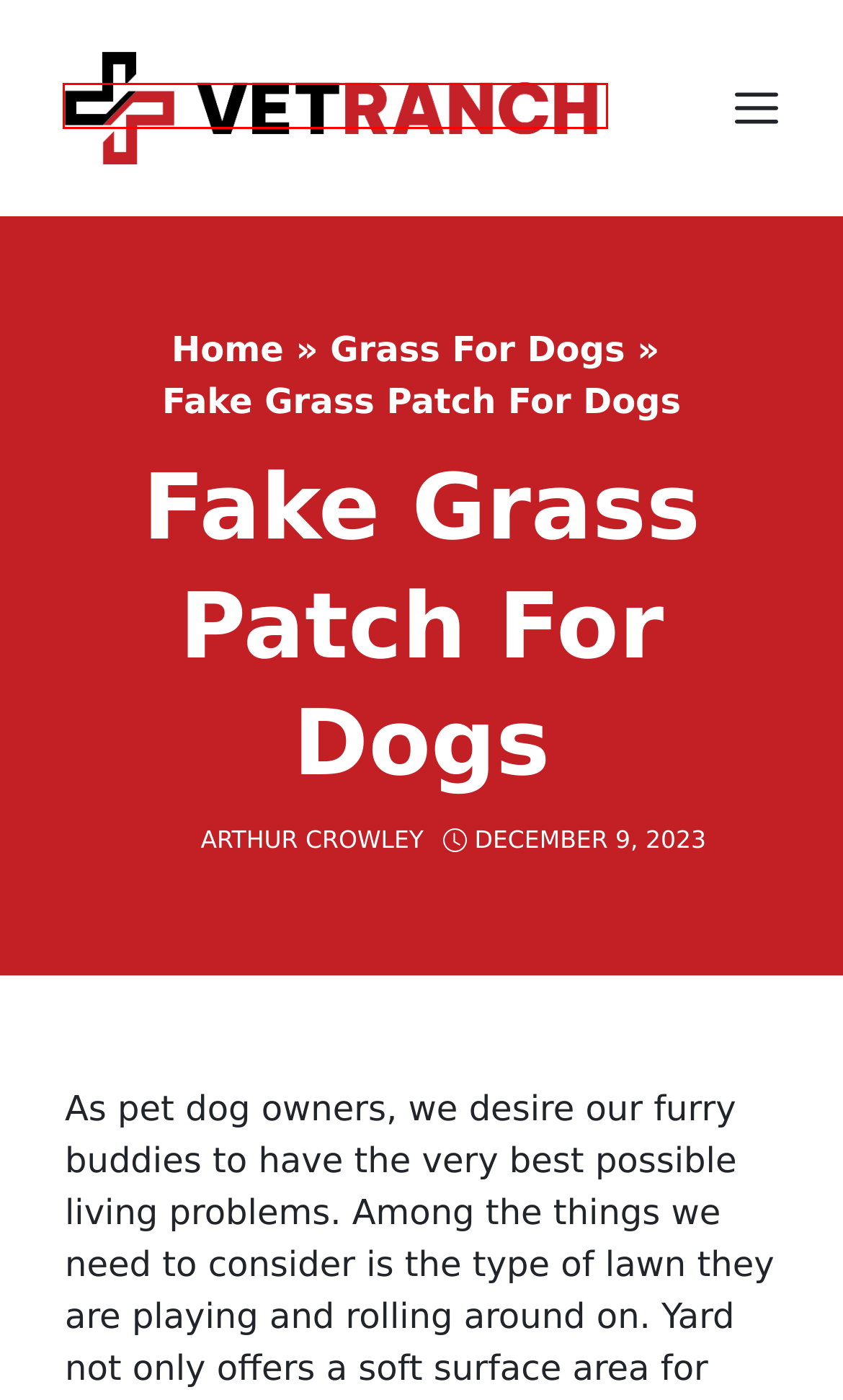Take a look at the provided webpage screenshot featuring a red bounding box around an element. Select the most appropriate webpage description for the page that loads after clicking on the element inside the red bounding box. Here are the candidates:
A. Blog - Vet Ranch
B. Synthetic Turf Grass For Dogs 2024 - Vet Ranch - We Love Pets
C. Affiliate Disclaimer - Vet Ranch
D. Homepage - Vet Ranch
E. Petco Airline Approved Dog Carriers 2024 - Vet Ranch - We Love Pets
F. Grass For Dogs - Vet Ranch
G. Tuff Turf For Dogs 2024 - Vet Ranch - We Love Pets
H. Review - Vet Ranch

D